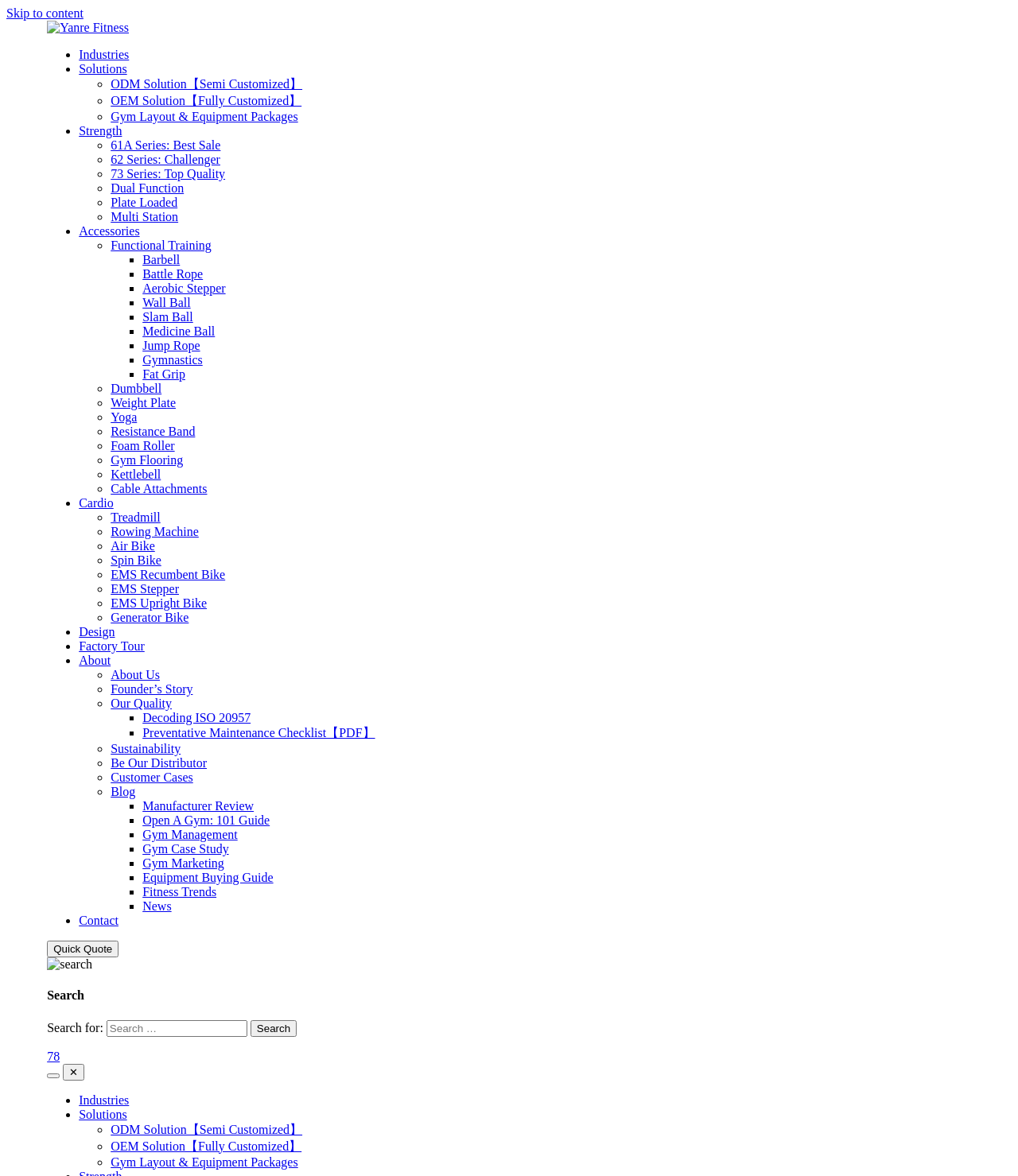Please identify the bounding box coordinates of the area that needs to be clicked to fulfill the following instruction: "Click on 'About Us'."

None